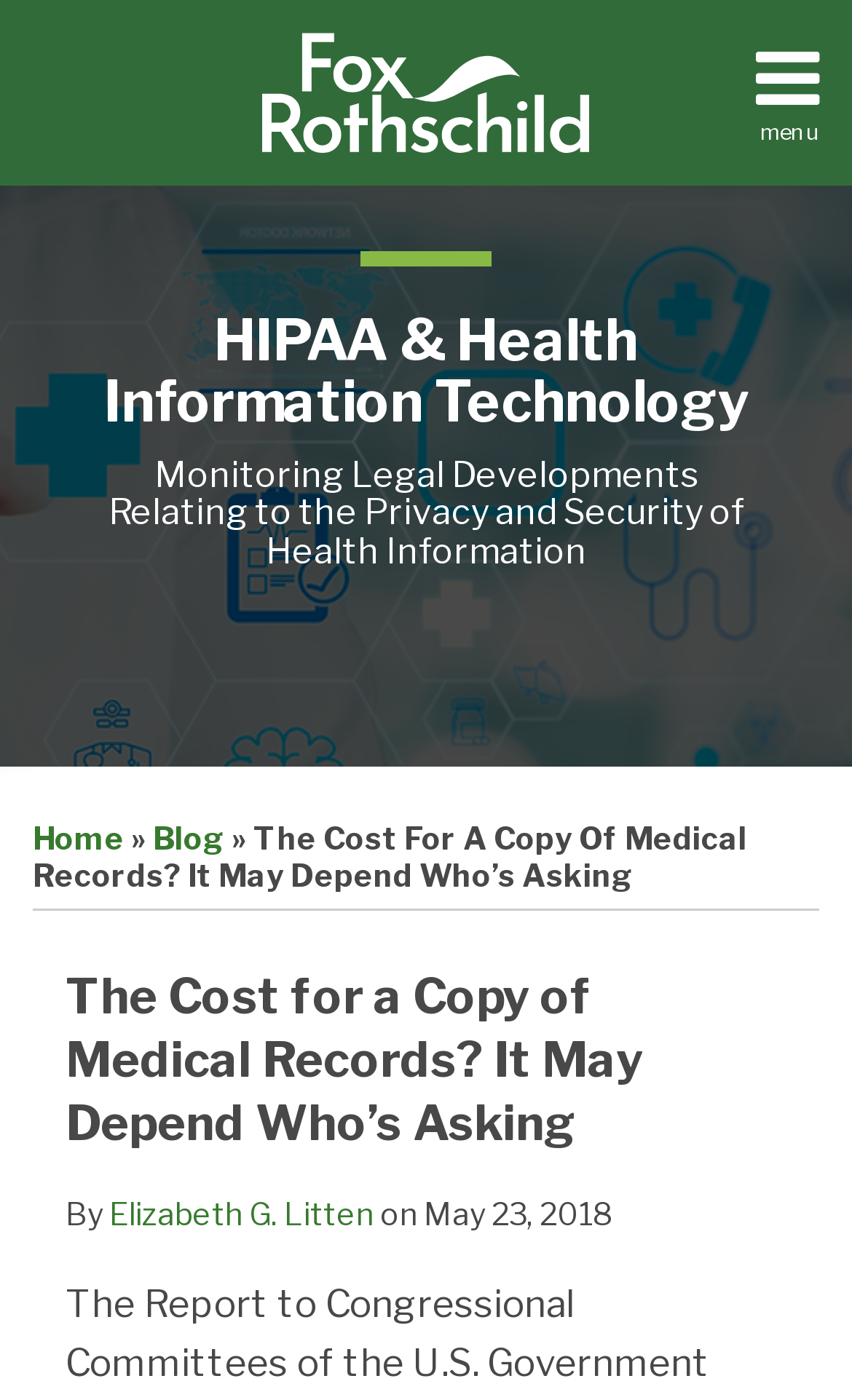Identify the coordinates of the bounding box for the element described below: "HIPAA & Health Information Technology". Return the coordinates as four float numbers between 0 and 1: [left, top, right, bottom].

[0.122, 0.219, 0.878, 0.311]